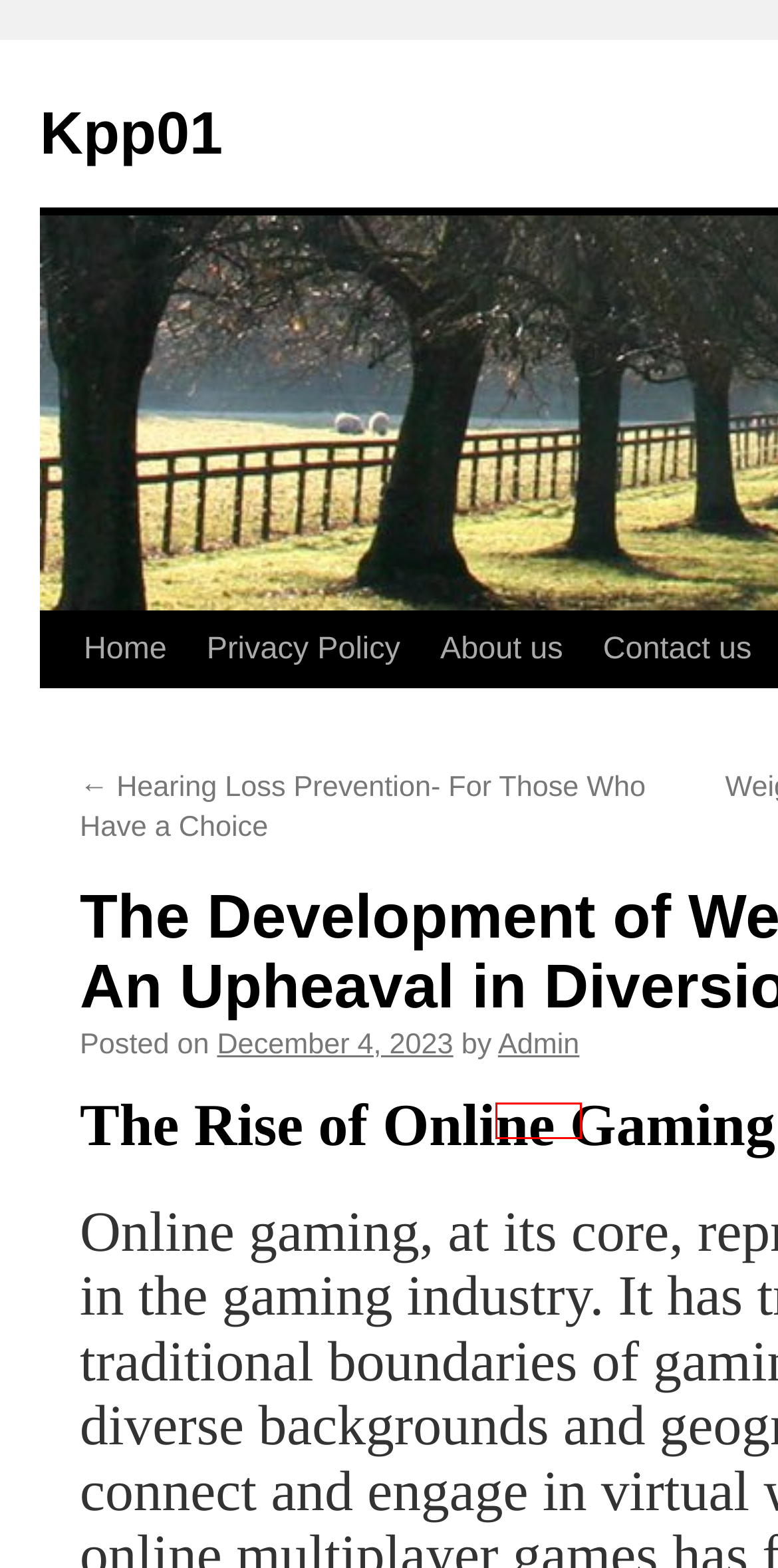You are presented with a screenshot of a webpage containing a red bounding box around an element. Determine which webpage description best describes the new webpage after clicking on the highlighted element. Here are the candidates:
A. Admin, Author at Kpp01Kpp01
B. Kpp01 -Kpp01
C. VEGASSLOTS - Link Resmi Terbaru Terpercaya Anti Rungkad
D. May 2024 - Kpp01Kpp01
E. Kemonbet - The Best Platform Online Gaming & Trusted
F. Privacy Policy - Kpp01Kpp01
G. January 2024 - Kpp01Kpp01
H. Claim FREE Rm20 Everyday 918Kiss Mega888 No Deposit 2024

A